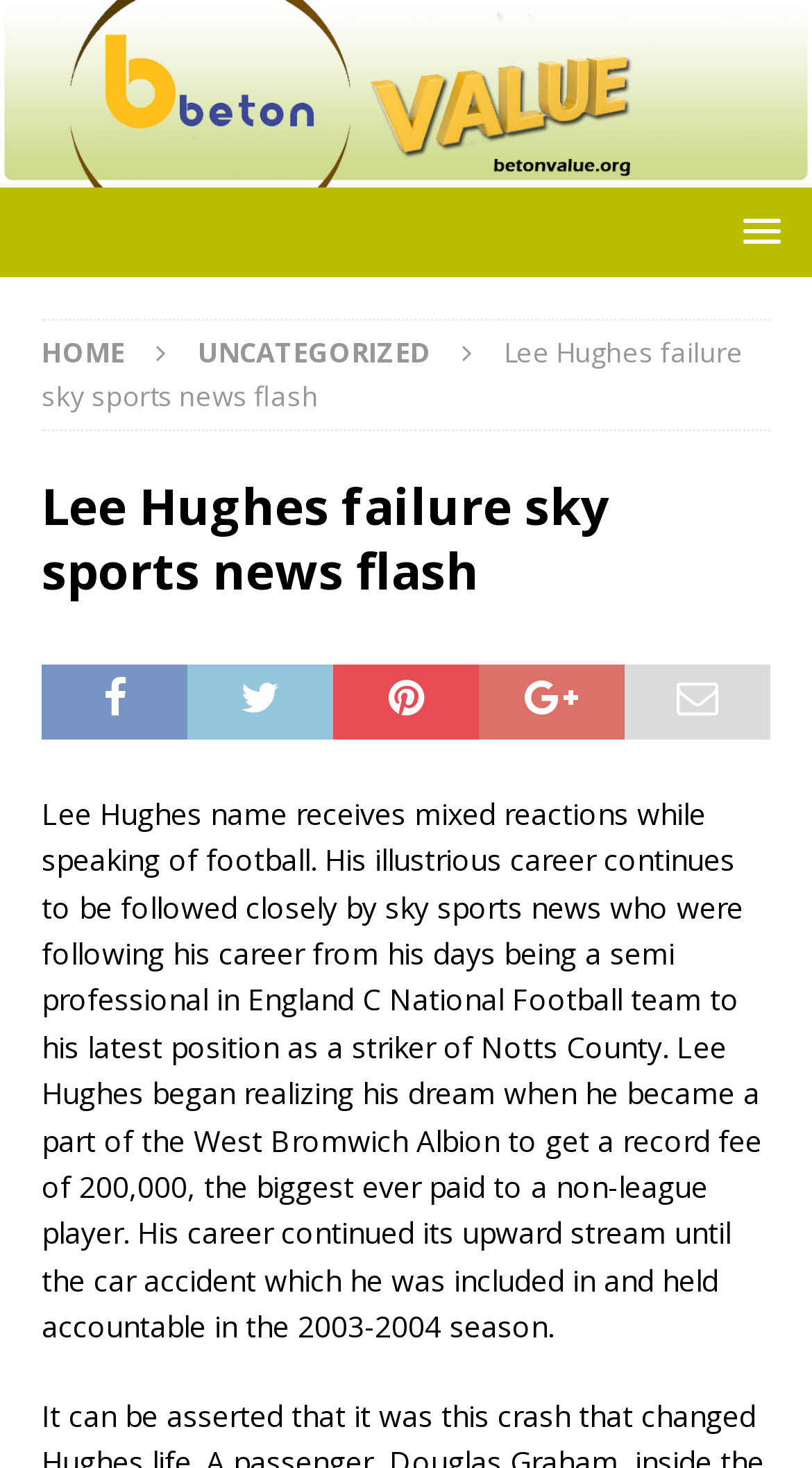What happened to Lee Hughes in the 2003-2004 season?
Refer to the image and give a detailed answer to the question.

According to the webpage, Lee Hughes was involved in a car accident and held accountable in the 2003-2004 season, which affected his career.